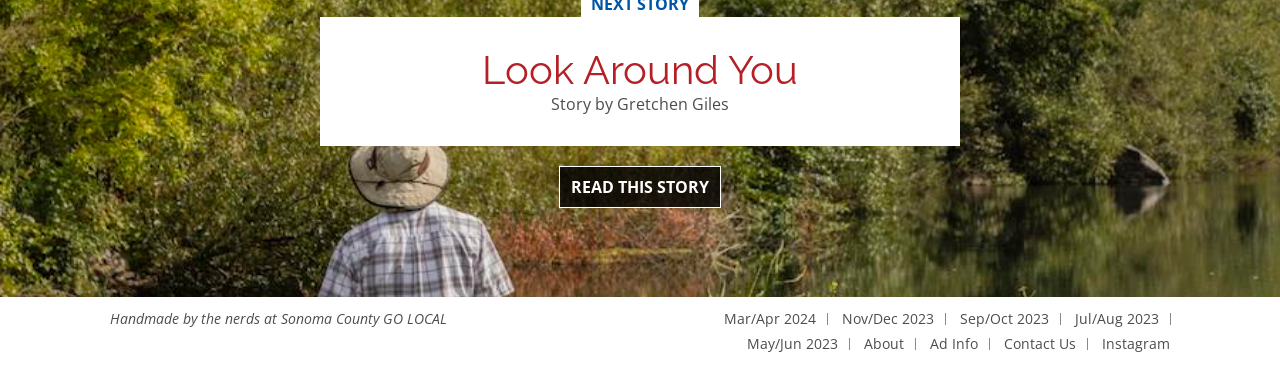Given the description of a UI element: "About", identify the bounding box coordinates of the matching element in the webpage screenshot.

[0.669, 0.876, 0.712, 0.948]